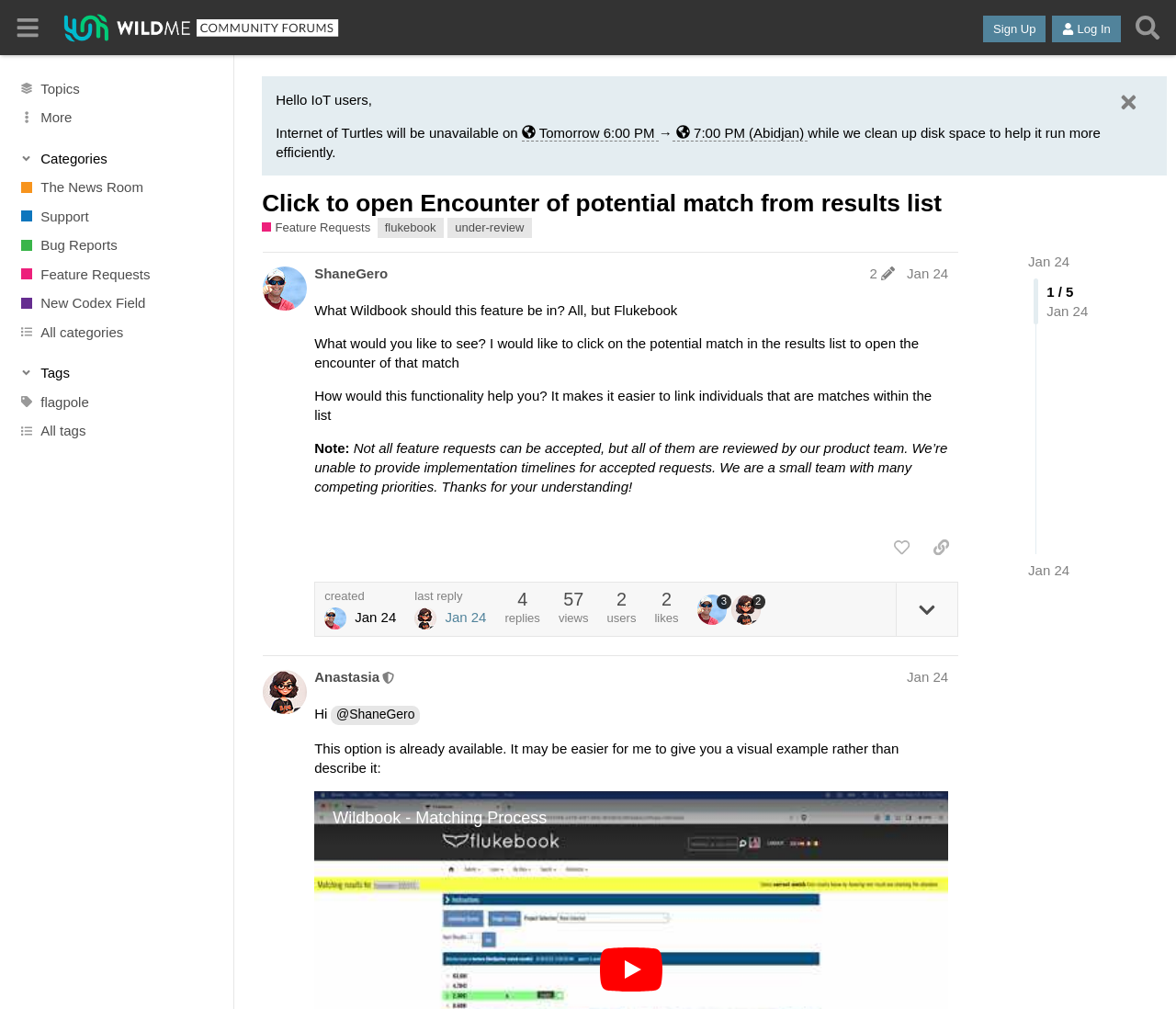How many users are there in the post?
Please look at the screenshot and answer in one word or a short phrase.

2